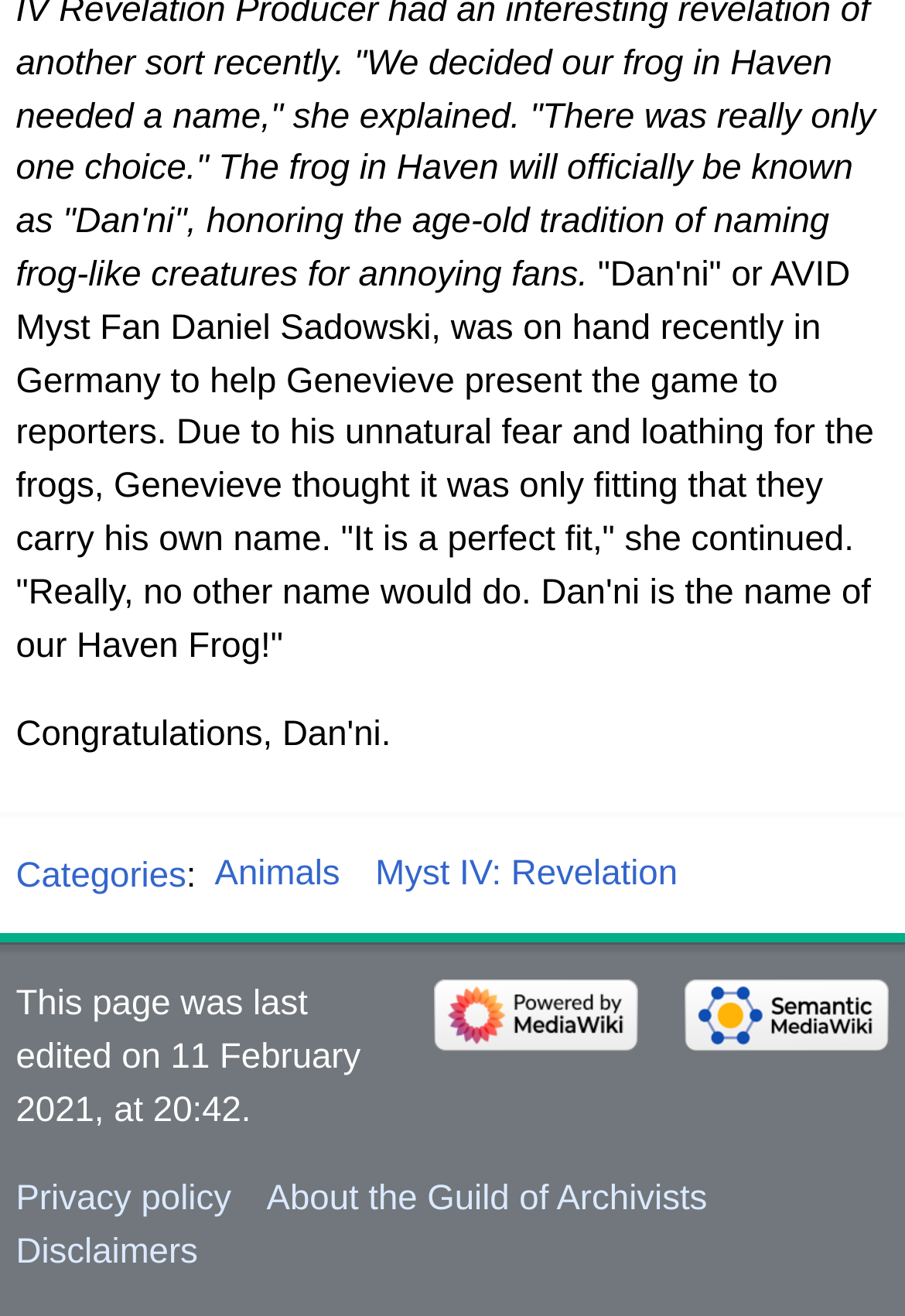Please identify the bounding box coordinates of the element on the webpage that should be clicked to follow this instruction: "Tweet on Twitter". The bounding box coordinates should be given as four float numbers between 0 and 1, formatted as [left, top, right, bottom].

None